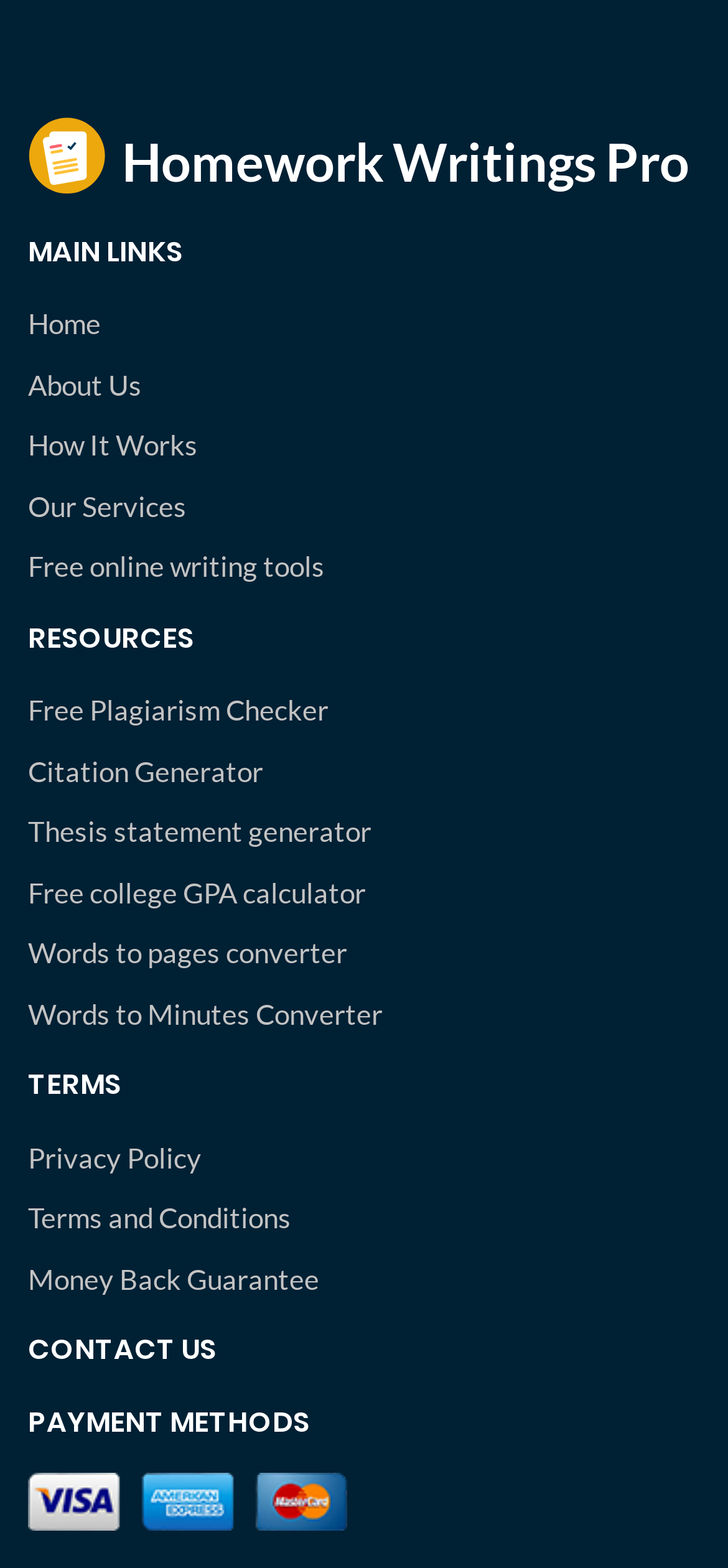Determine the bounding box coordinates of the clickable element necessary to fulfill the instruction: "go to home page". Provide the coordinates as four float numbers within the 0 to 1 range, i.e., [left, top, right, bottom].

[0.038, 0.193, 0.962, 0.22]